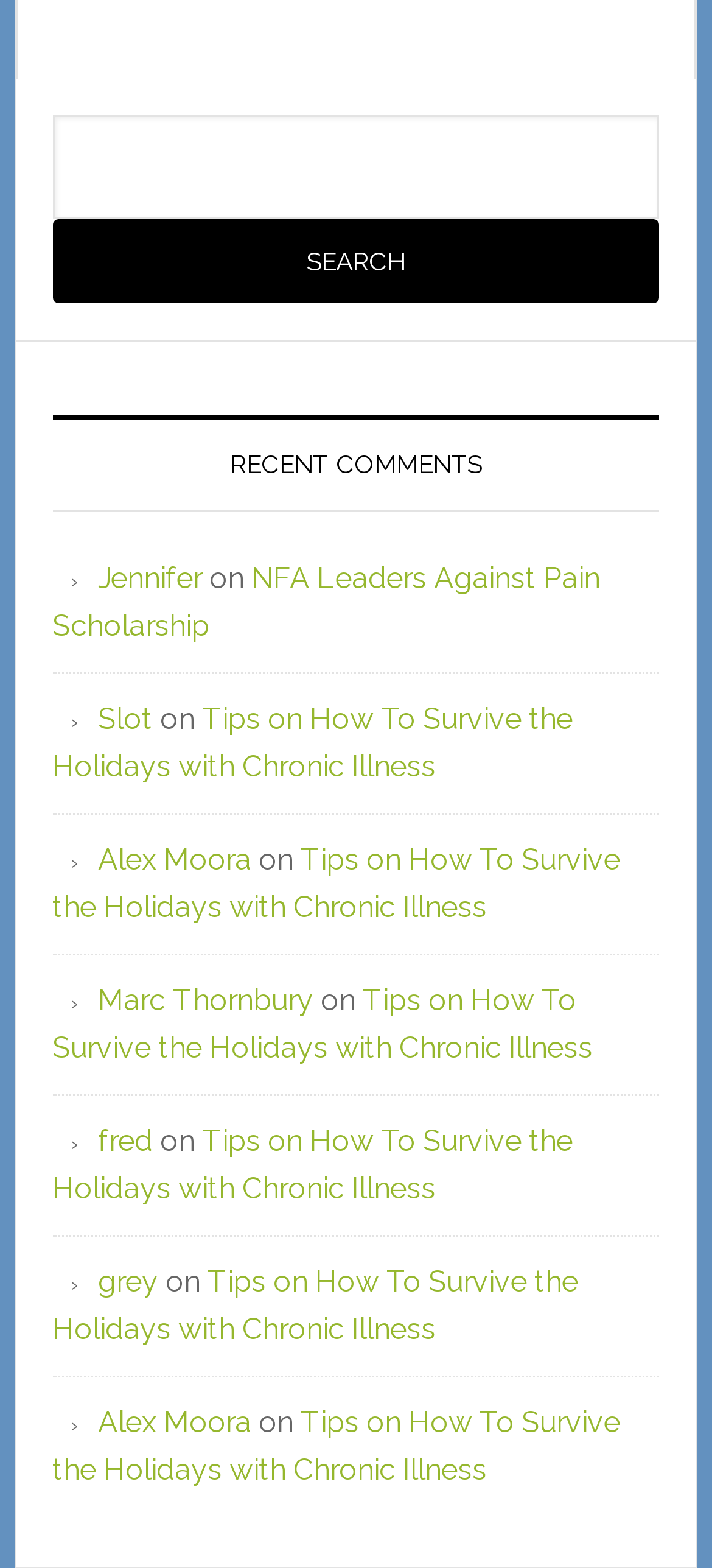How many recent comments are listed?
Can you provide a detailed and comprehensive answer to the question?

There are 8 links listed under the 'RECENT COMMENTS' heading, each representing a recent comment.